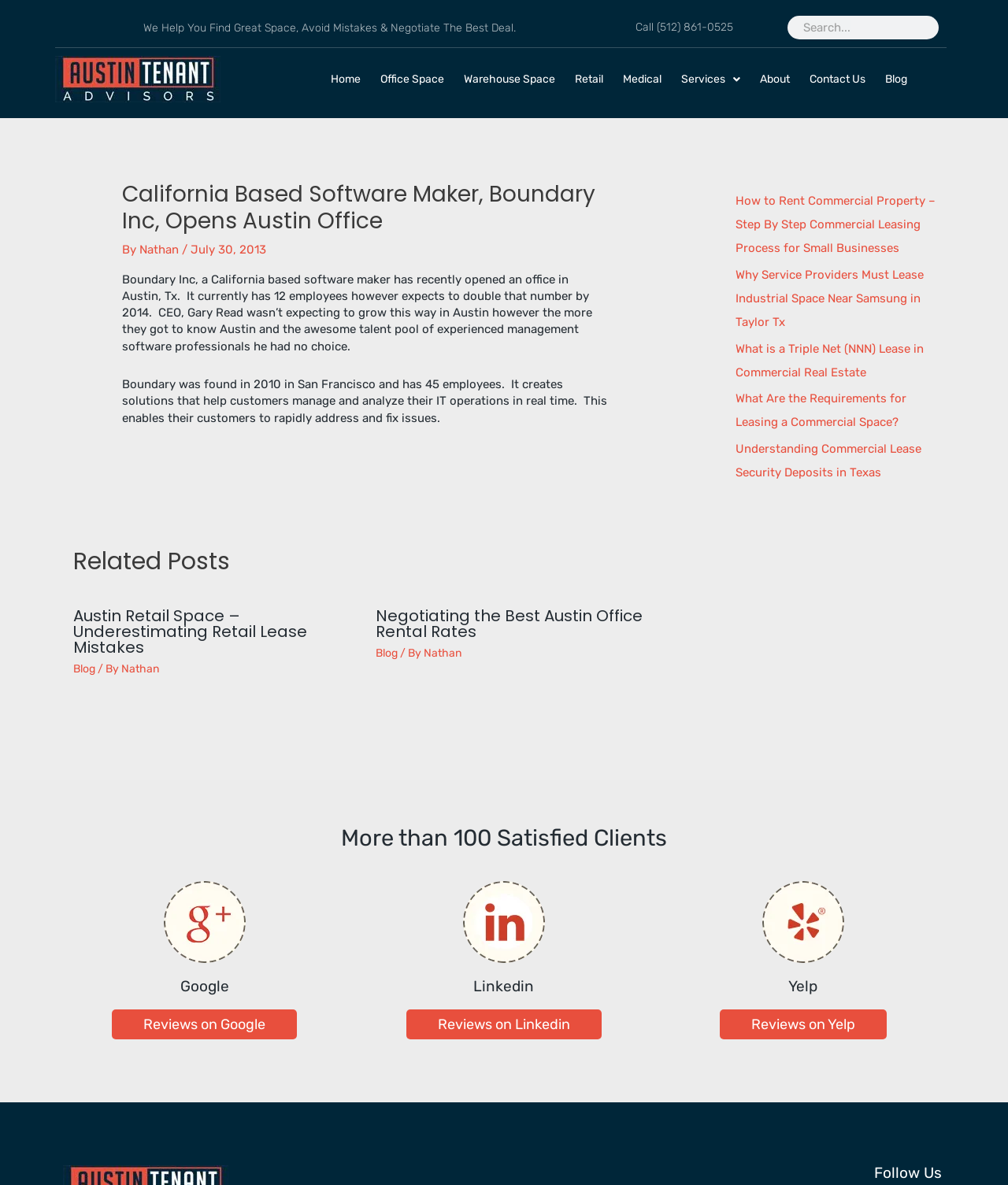Locate the bounding box coordinates of the element that should be clicked to execute the following instruction: "Search for something".

[0.781, 0.013, 0.931, 0.033]